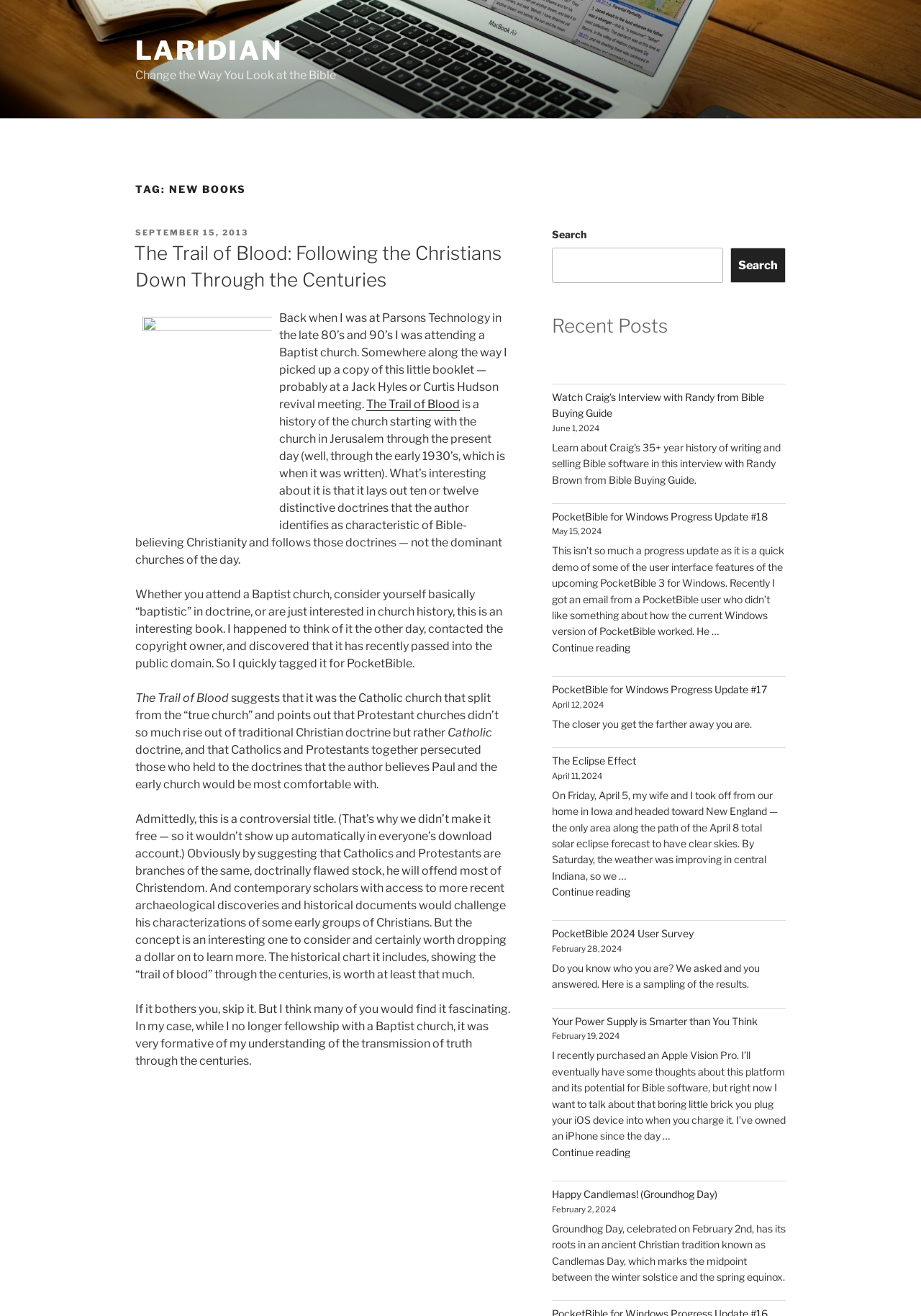Show the bounding box coordinates of the region that should be clicked to follow the instruction: "Add BBO - Tesco Pasta Mix & Match 2 x 500G to cart."

None